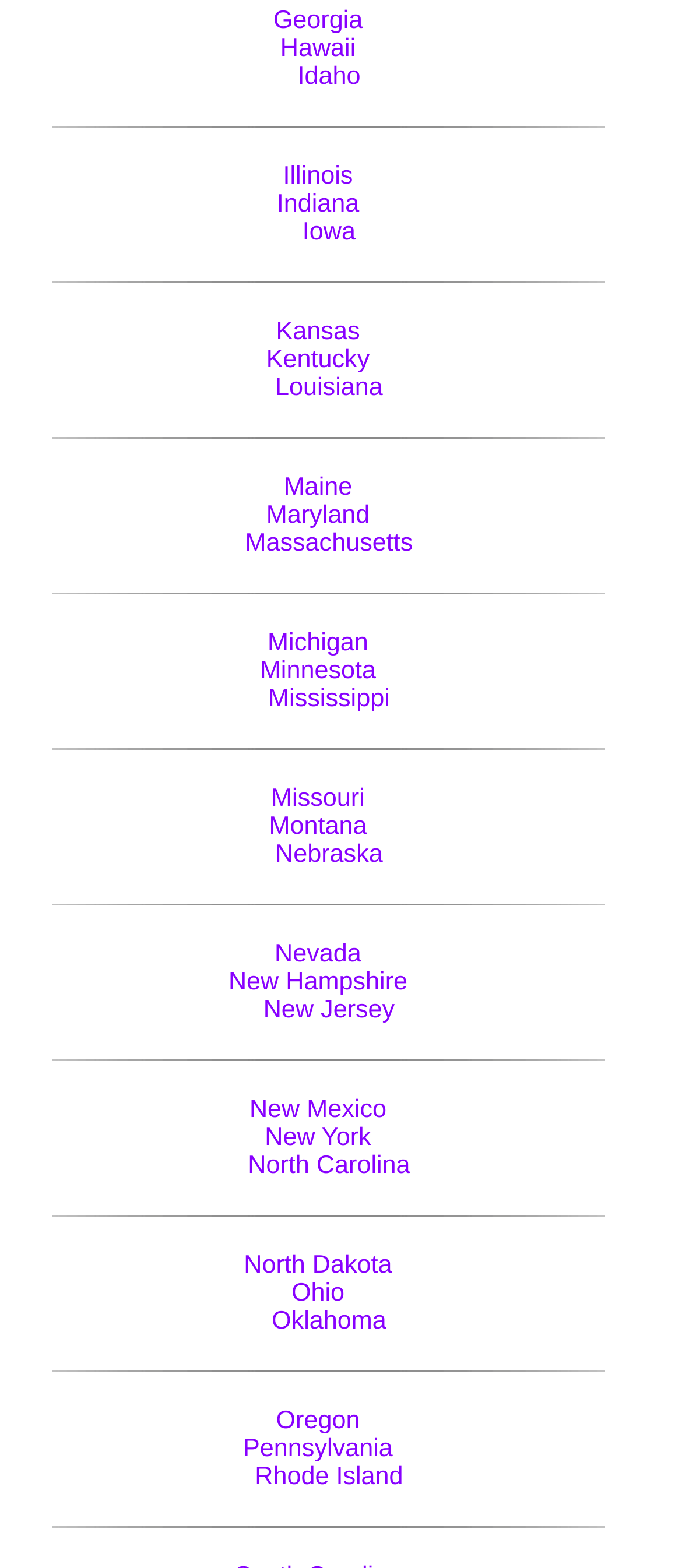Please answer the following question using a single word or phrase: 
How many states are listed?

50